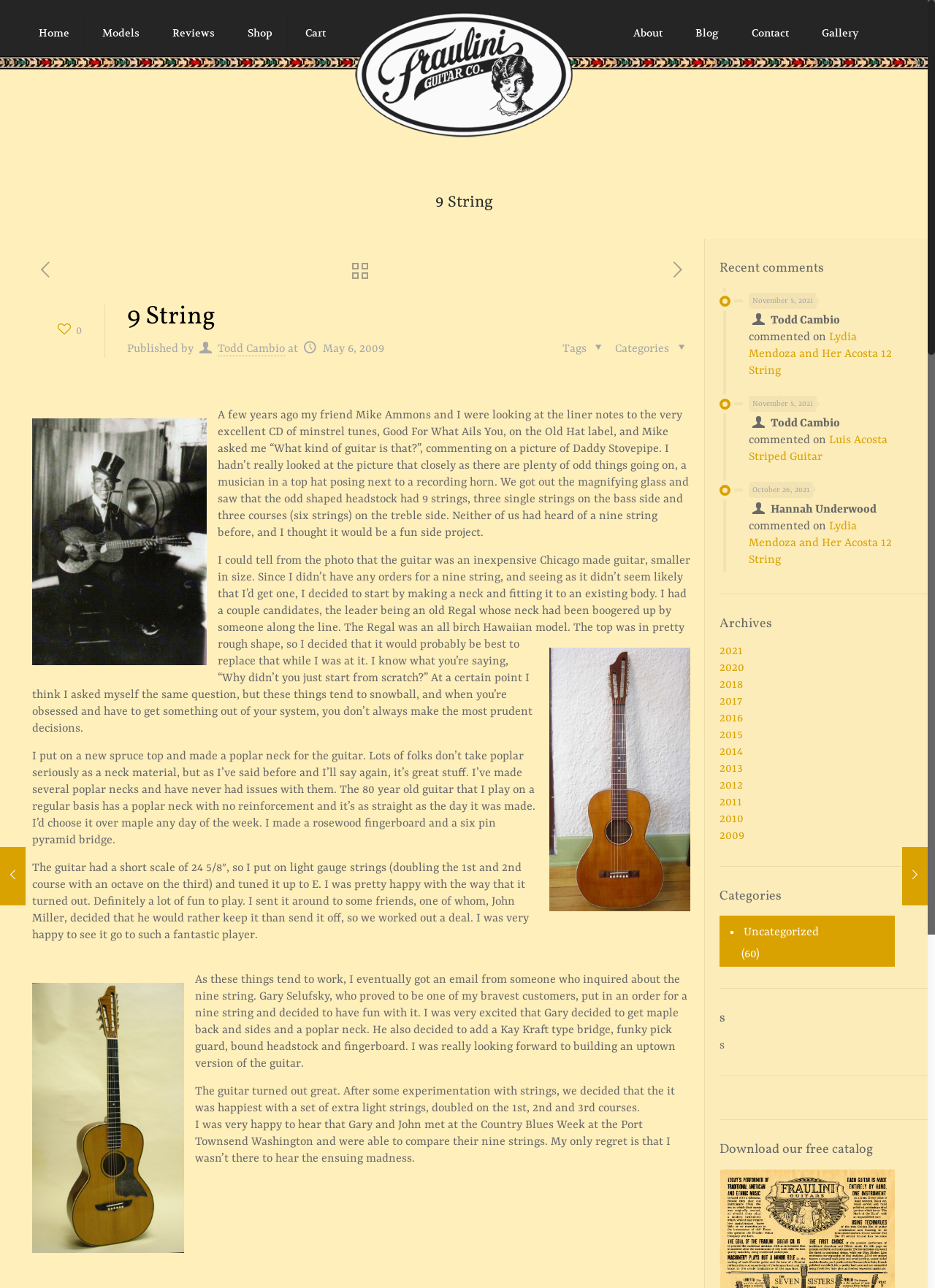Find the bounding box coordinates of the clickable area required to complete the following action: "Read the blog post titled 9 String".

[0.037, 0.15, 0.955, 0.151]